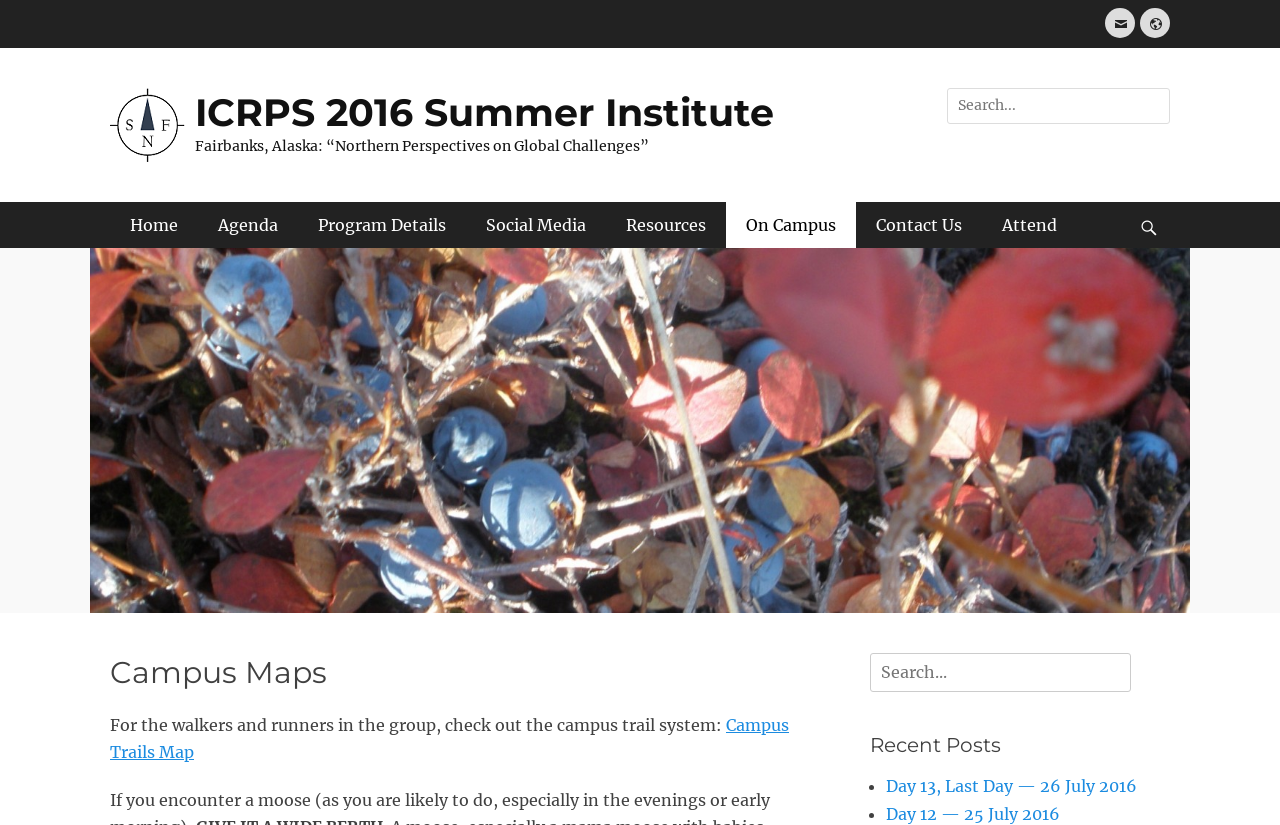Given the element description "alt="Sustainable Futures North"" in the screenshot, predict the bounding box coordinates of that UI element.

[0.086, 0.107, 0.145, 0.196]